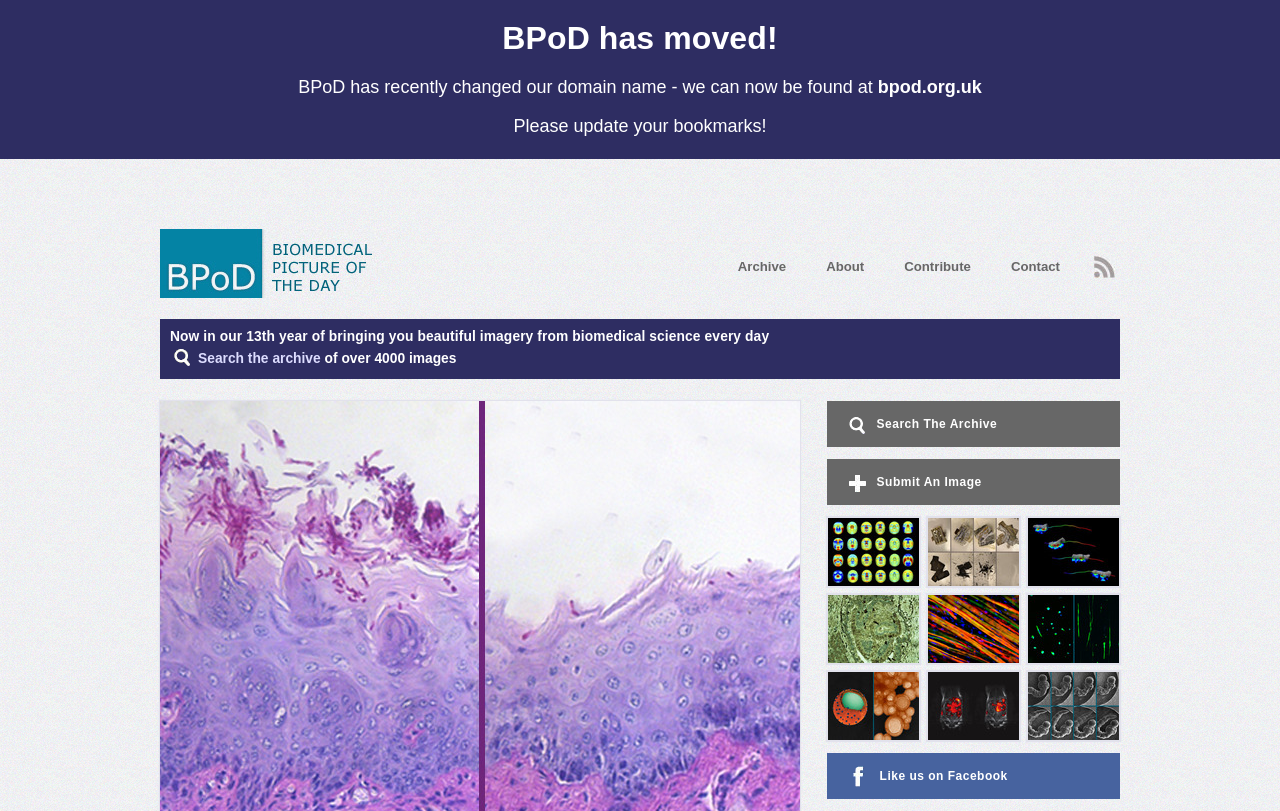Identify the bounding box coordinates for the UI element described as follows: "RSS". Ensure the coordinates are four float numbers between 0 and 1, formatted as [left, top, right, bottom].

[0.855, 0.316, 0.871, 0.343]